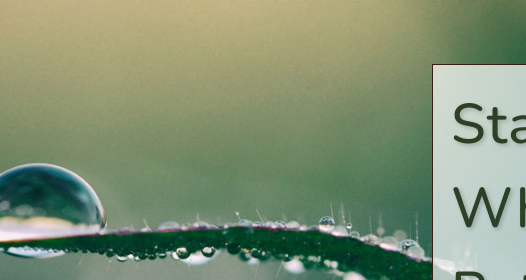Using the information shown in the image, answer the question with as much detail as possible: What is the theme of the article associated with the image?

The caption explains that the image is thematically linked to an article titled 'Staying Balanced When Treating Patients at Risk for Suicide (Part 1)', which implies that the article is about maintaining emotional equilibrium among therapists, particularly when working with high-risk patients.